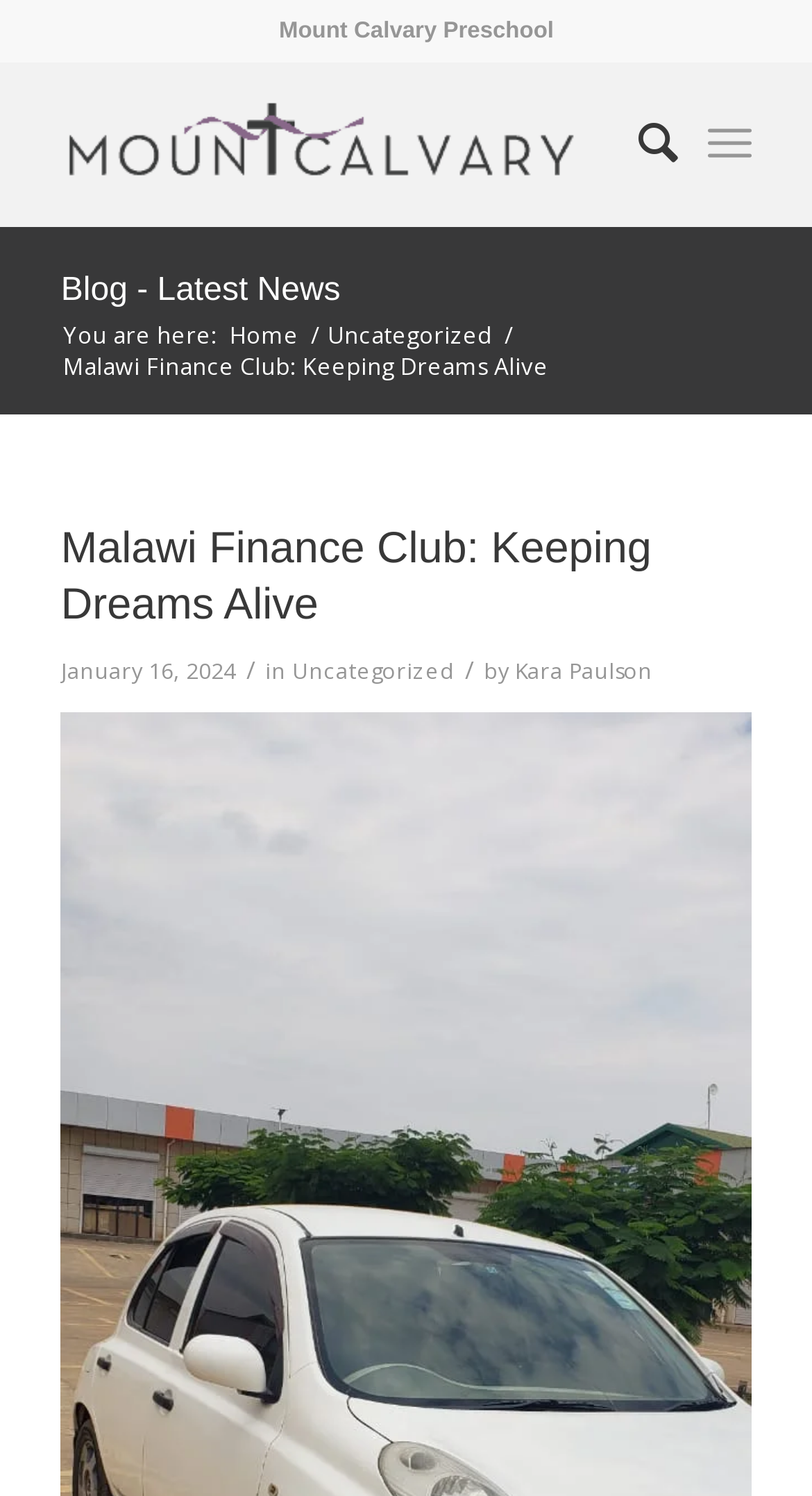Please identify the bounding box coordinates of the clickable element to fulfill the following instruction: "Read the latest news about Malawi Finance Club". The coordinates should be four float numbers between 0 and 1, i.e., [left, top, right, bottom].

[0.078, 0.234, 0.675, 0.254]